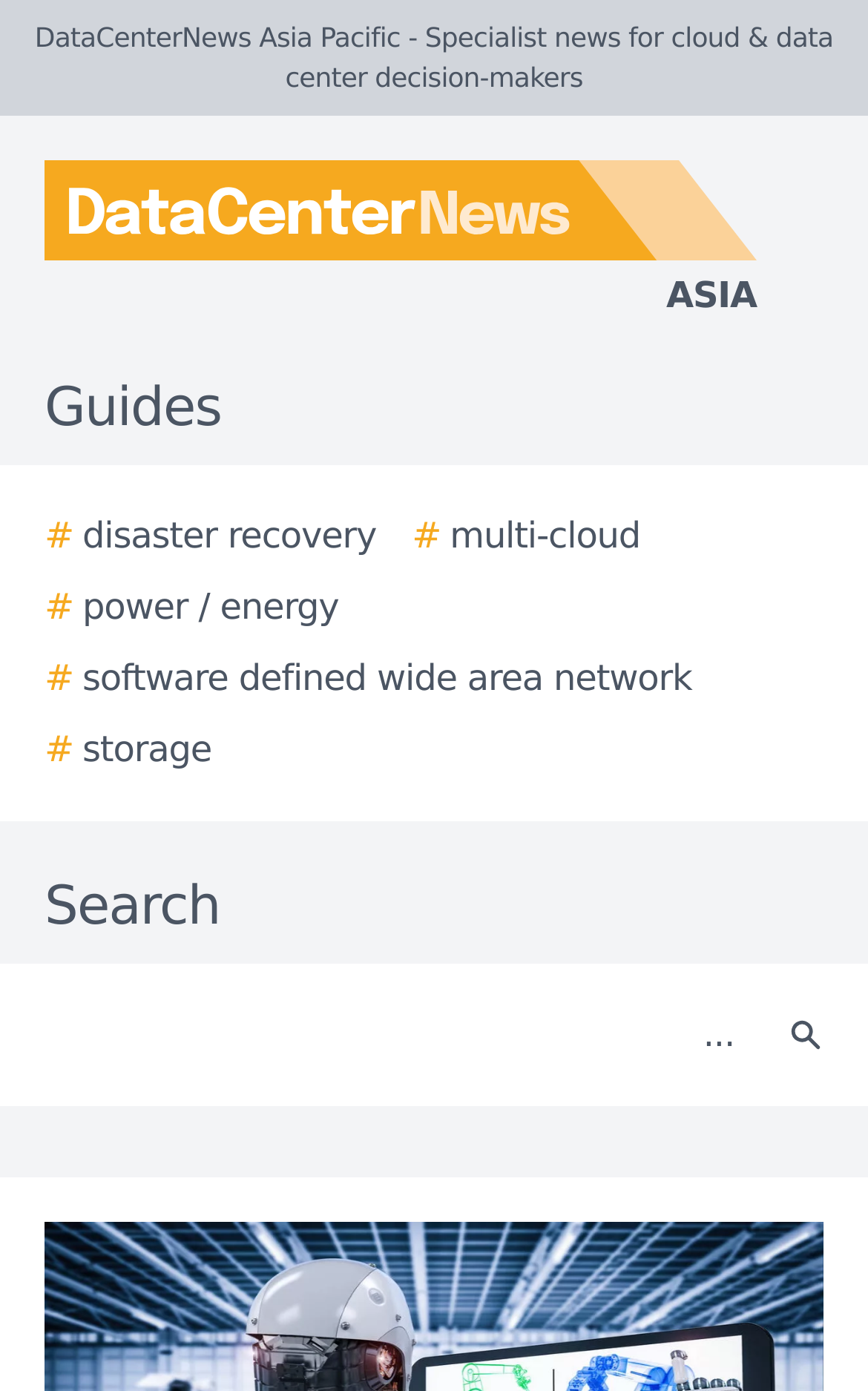Describe every aspect of the webpage comprehensively.

The webpage appears to be a news article page from DataCenterNews Asia Pacific, a specialist news site for cloud and data center decision-makers. At the top of the page, there is a logo of DataCenterNews Asia Pacific, accompanied by the site's name in text. Below the logo, there is a navigation menu with several links, including "Guides", "# disaster recovery", "# multi-cloud", "# power / energy", "# software defined wide area network", and "# storage". 

To the right of the navigation menu, there is a search bar with a text box and a search button. The search button has a small icon. 

The main content of the page is an article with a title "HPE & ABB partnership sees operational & information technology meet". The article's content is not explicitly described in the accessibility tree, but based on the meta description, it appears to be about an announcement made at HPE's Discover event regarding a partnership with ABB that will be revolutionary for industrial plants and data centers.